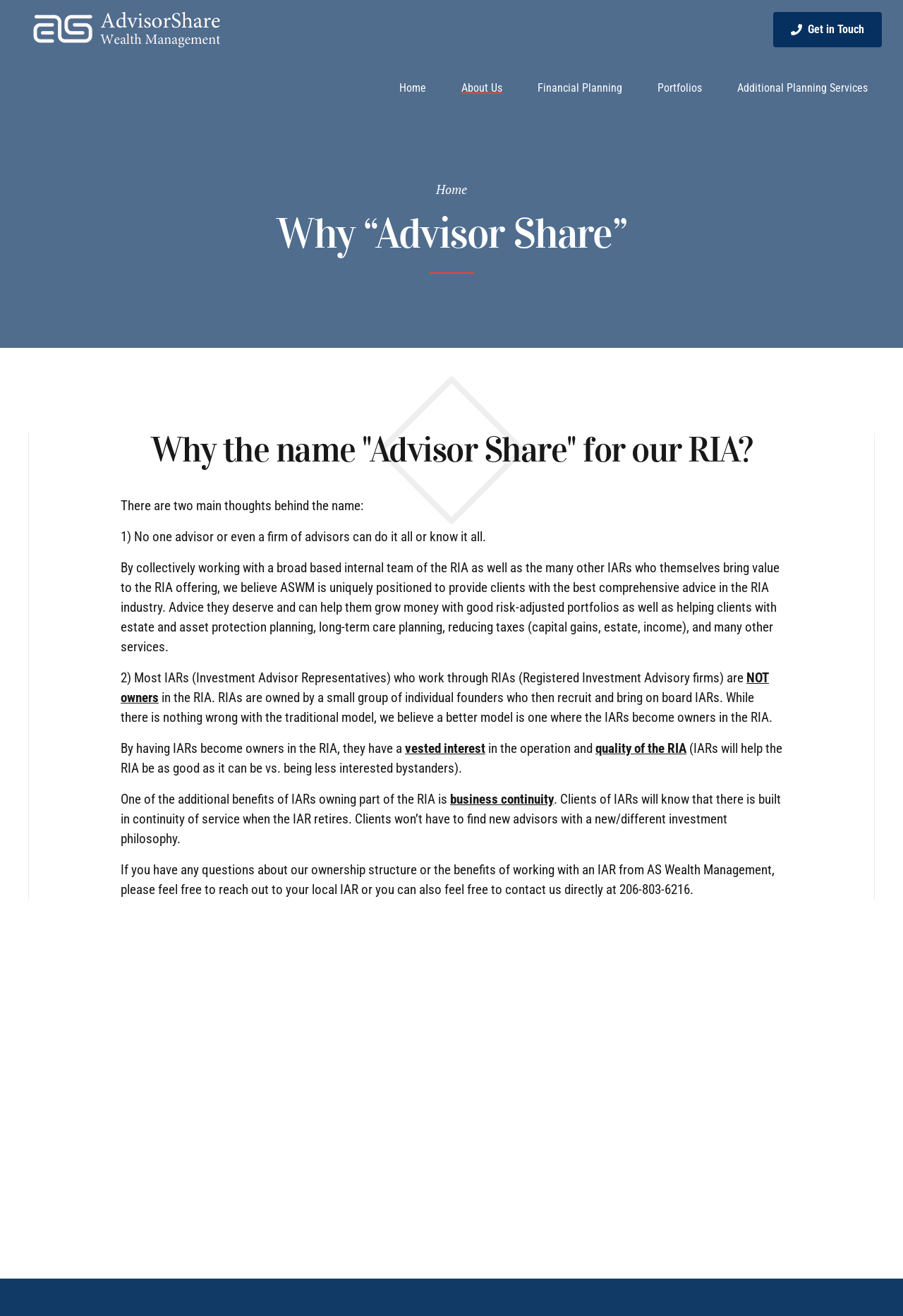Specify the bounding box coordinates of the area to click in order to follow the given instruction: "Click on REQUEST FOR QUOTE."

None